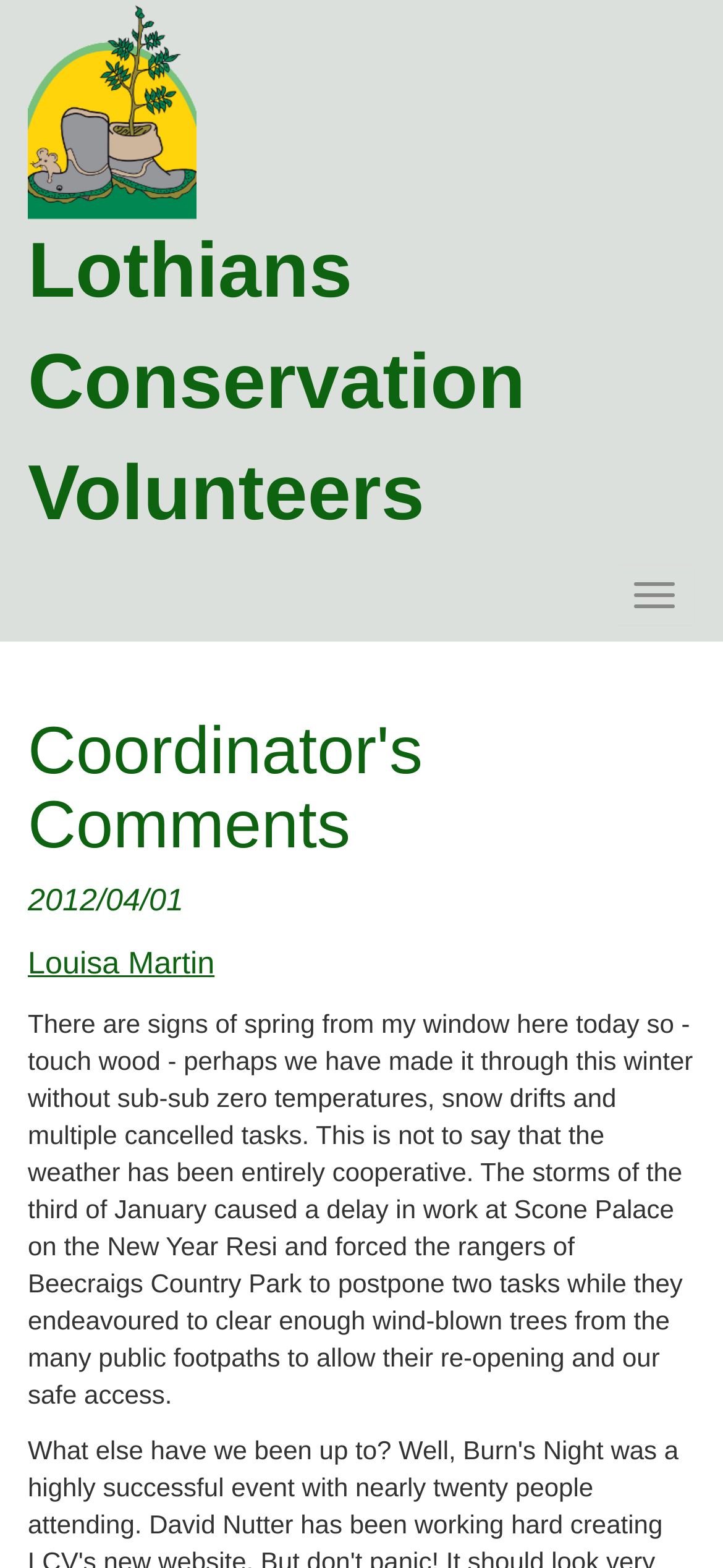Examine the screenshot and answer the question in as much detail as possible: What is the name of the organization?

The name of the organization can be found in the static text element located at the top of the webpage, which reads 'Lothians Conservation Volunteers'.